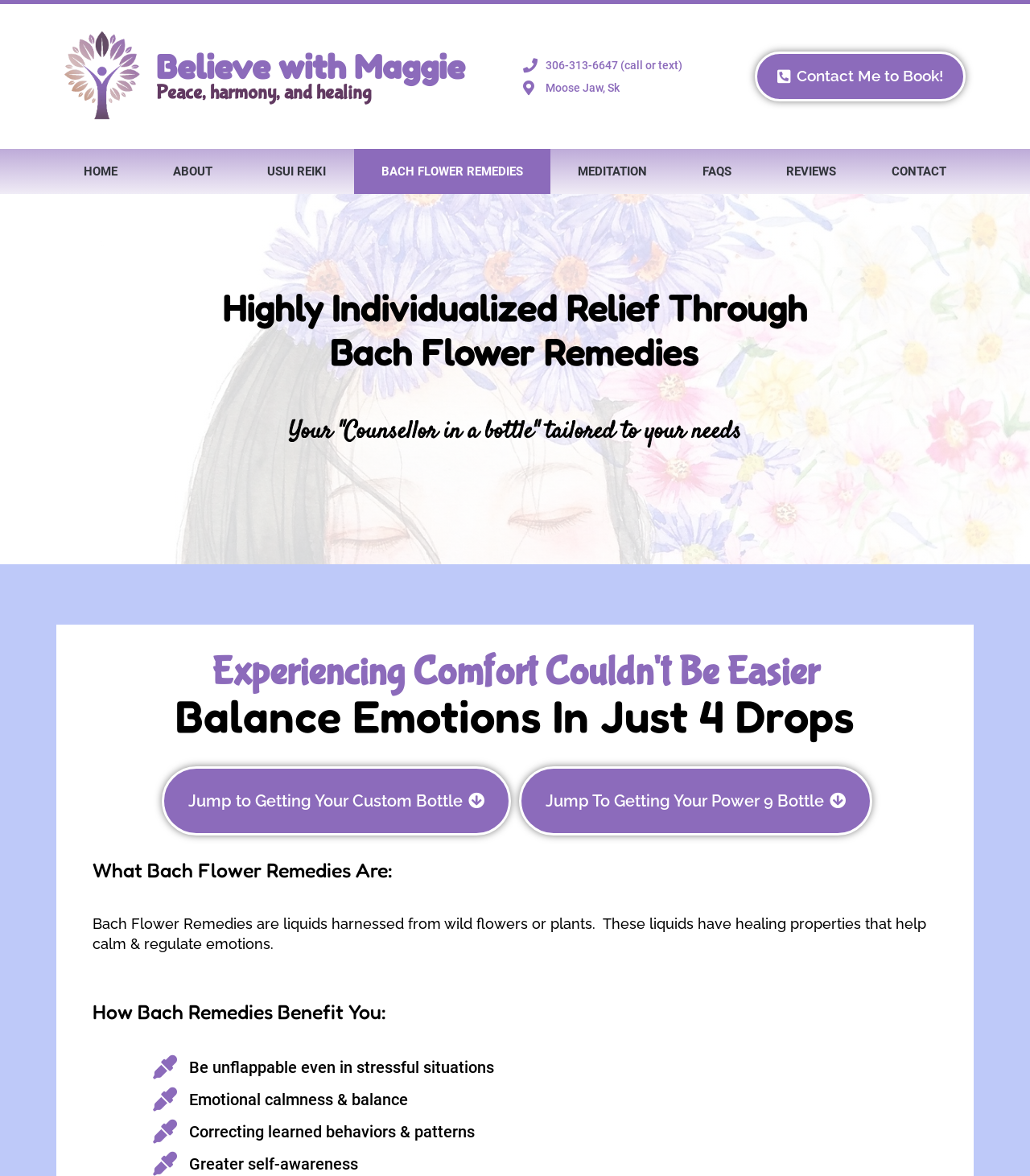Based on the element description Home, identify the bounding box of the UI element in the given webpage screenshot. The coordinates should be in the format (top-left x, top-left y, bottom-right x, bottom-right y) and must be between 0 and 1.

[0.055, 0.127, 0.141, 0.165]